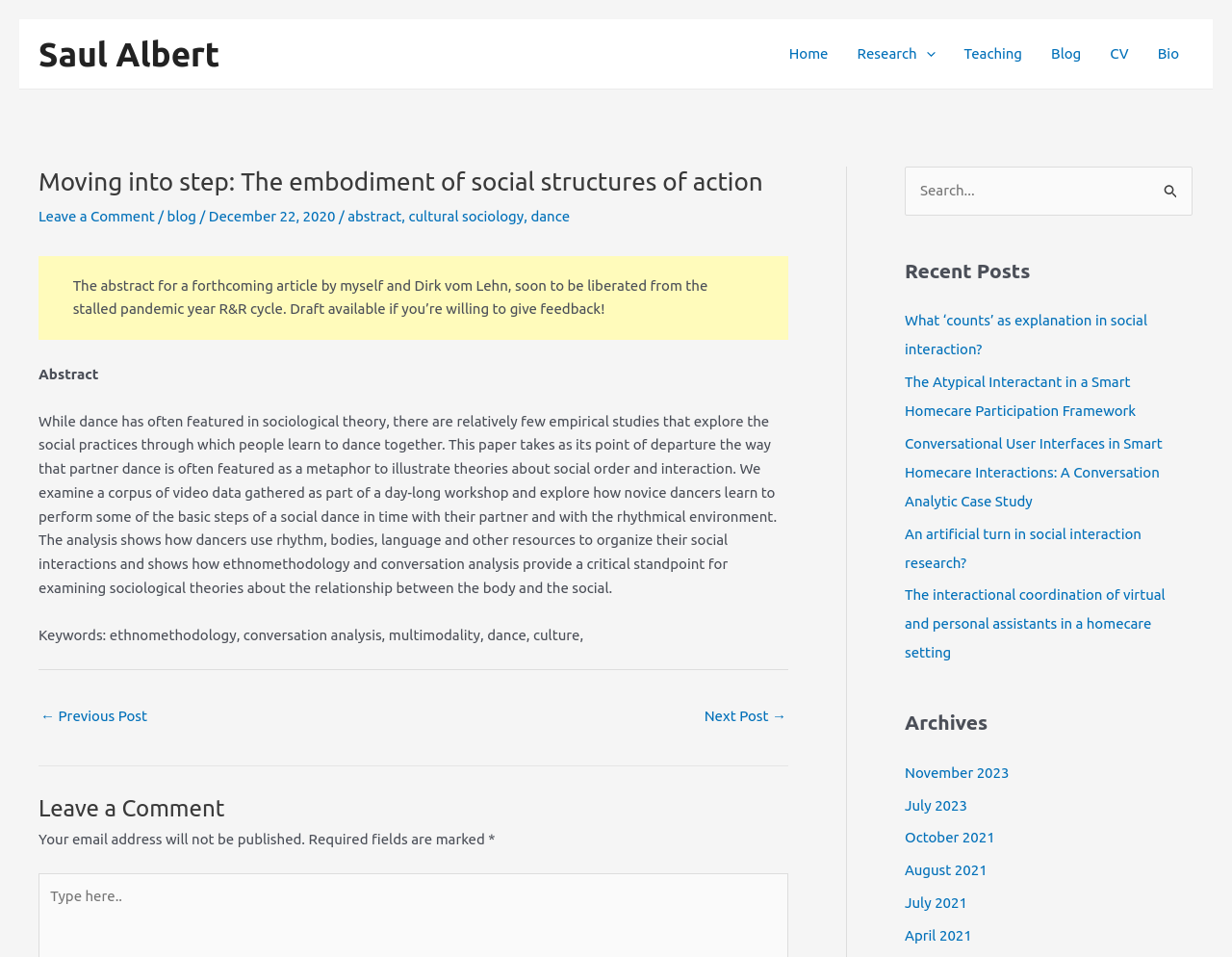Give a one-word or one-phrase response to the question:
What is the topic of the article?

dance